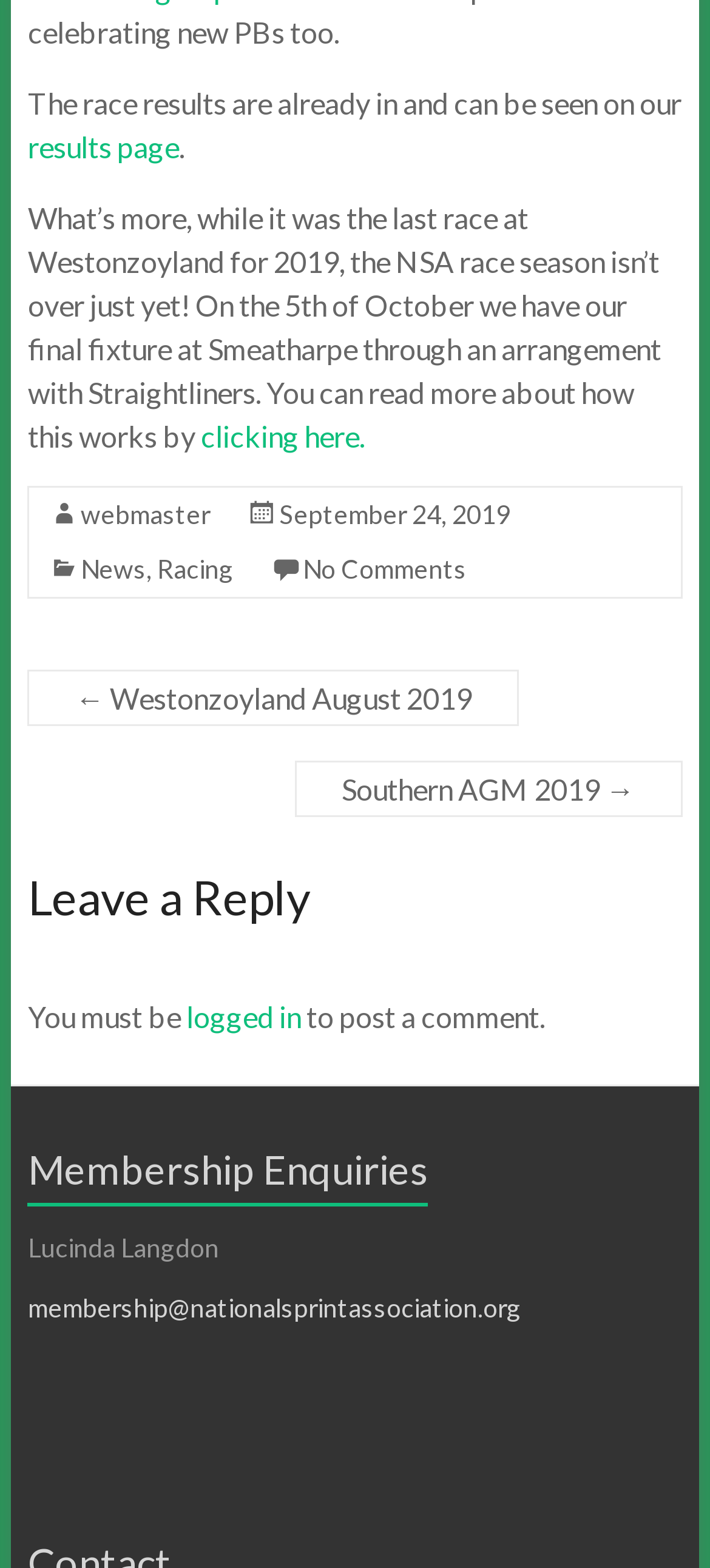Provide a one-word or short-phrase response to the question:
What is required to post a comment?

Logged in